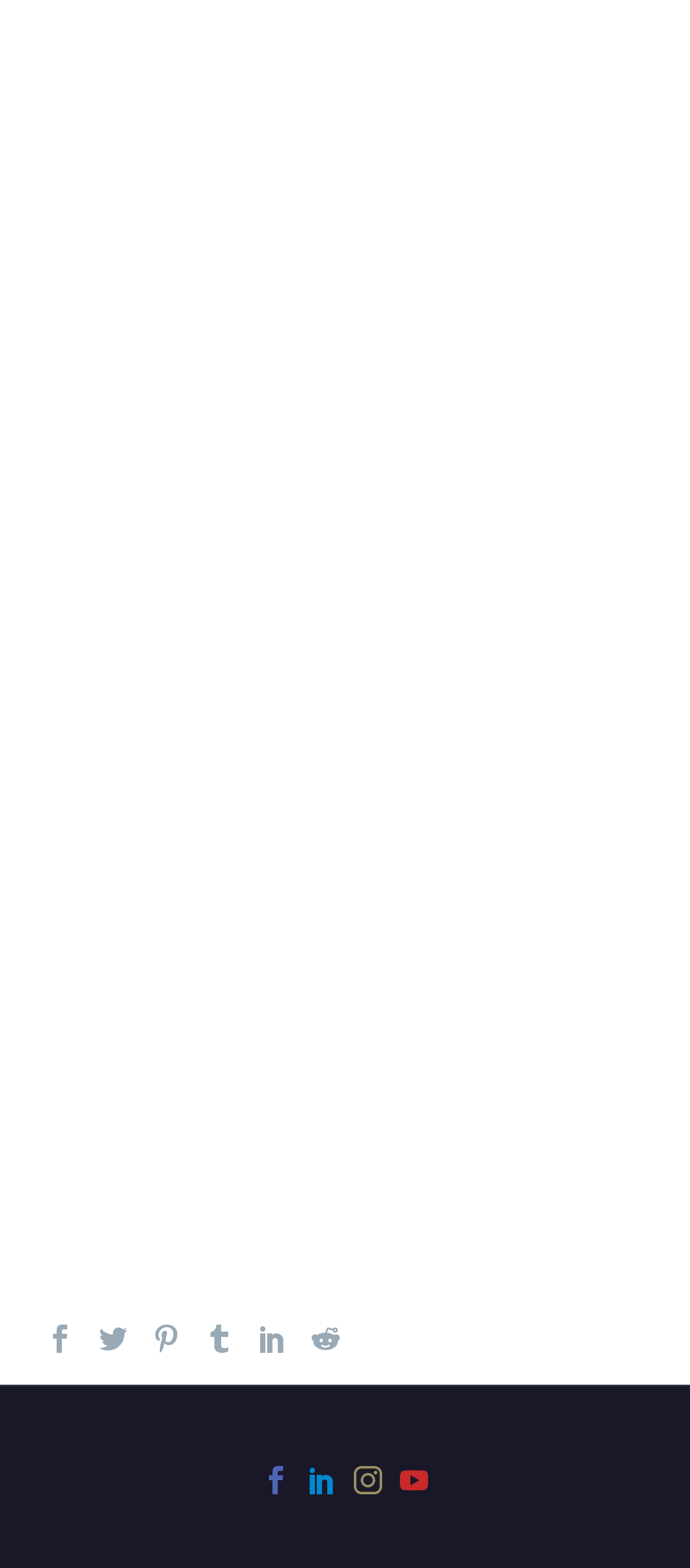Determine the bounding box coordinates of the clickable element necessary to fulfill the instruction: "click the second icon". Provide the coordinates as four float numbers within the 0 to 1 range, i.e., [left, top, right, bottom].

[0.144, 0.844, 0.185, 0.862]